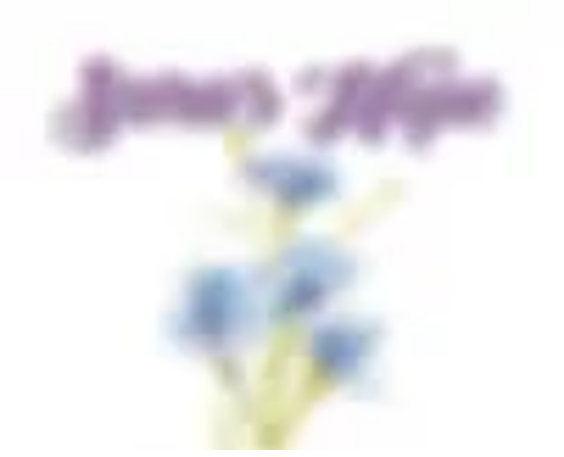Please provide a brief answer to the following inquiry using a single word or phrase:
How many flowers are arranged below the text?

three